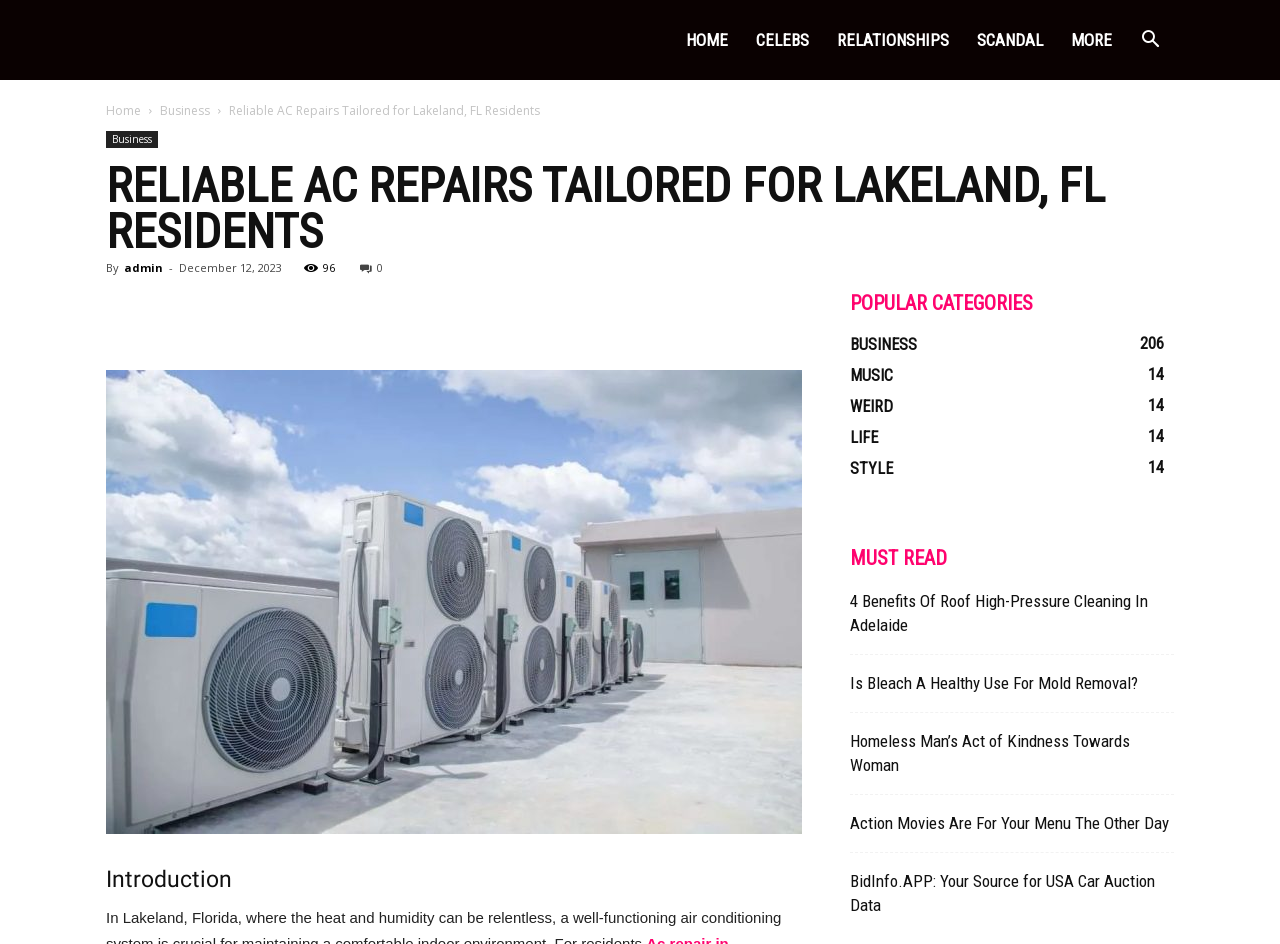Find the bounding box coordinates of the element's region that should be clicked in order to follow the given instruction: "Click the HOME button". The coordinates should consist of four float numbers between 0 and 1, i.e., [left, top, right, bottom].

[0.525, 0.0, 0.58, 0.085]